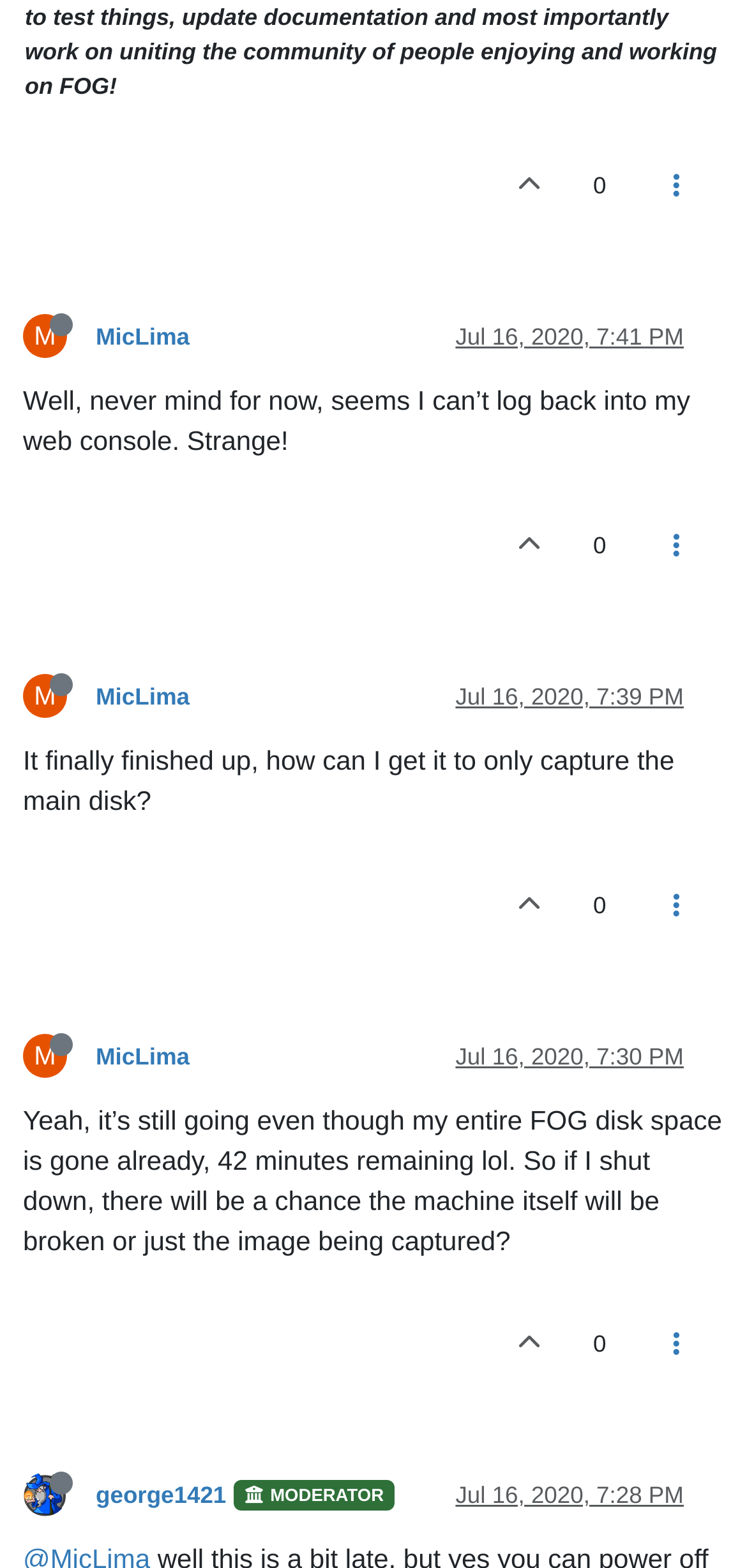Pinpoint the bounding box coordinates of the clickable element needed to complete the instruction: "View moderator profile". The coordinates should be provided as four float numbers between 0 and 1: [left, top, right, bottom].

[0.313, 0.943, 0.529, 0.964]